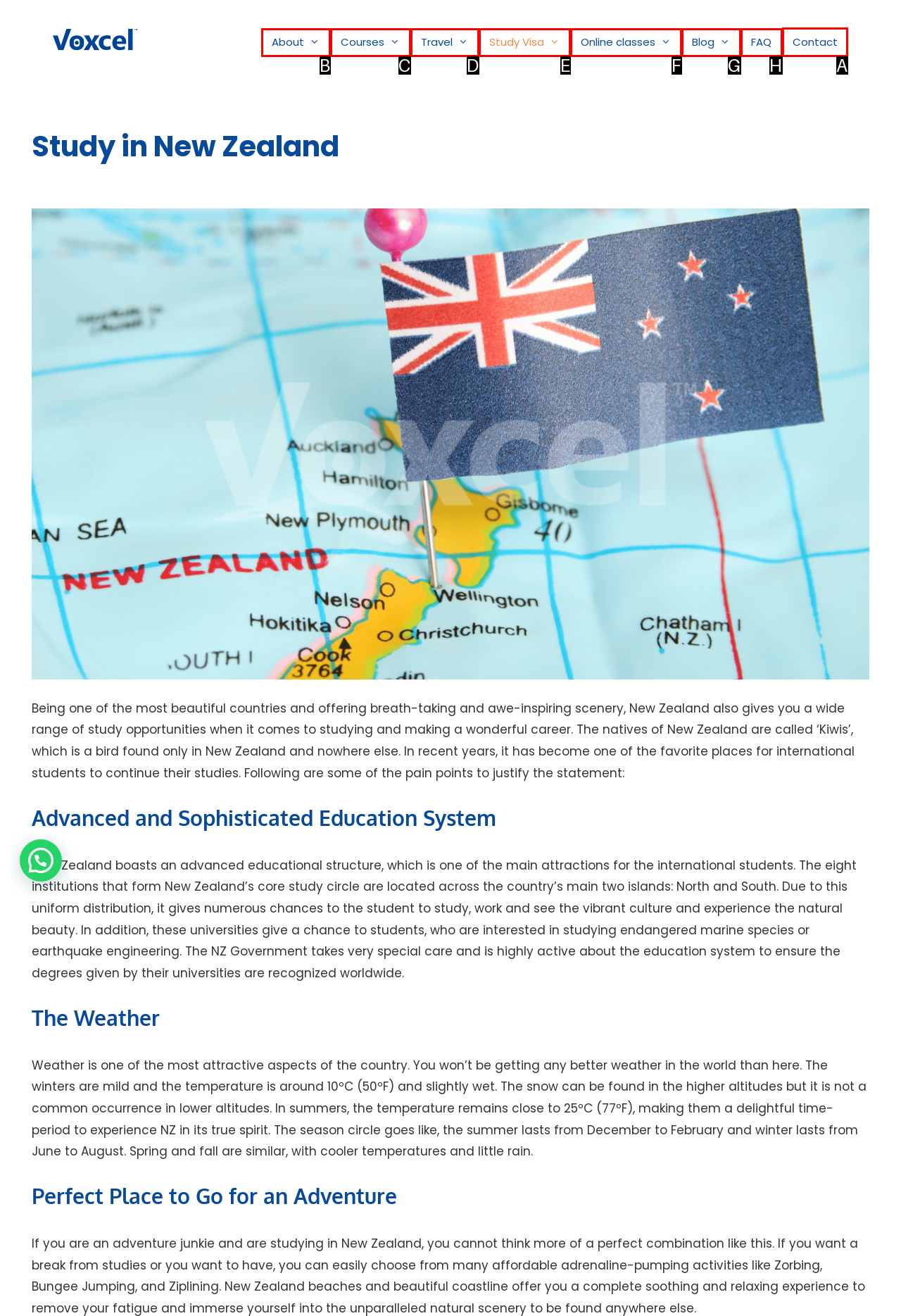Please indicate which HTML element to click in order to fulfill the following task: Click the 'Contact' link Respond with the letter of the chosen option.

A